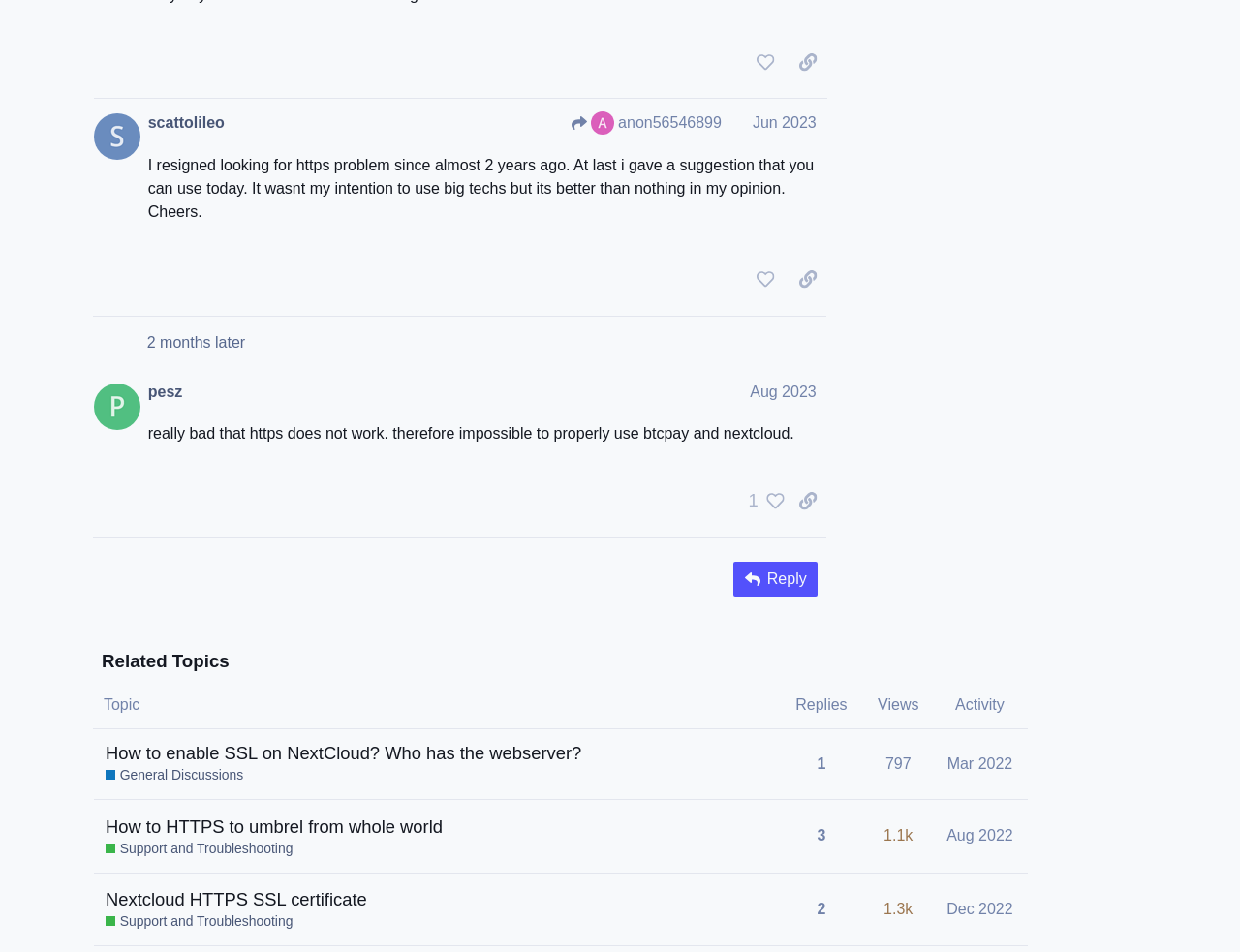Find and indicate the bounding box coordinates of the region you should select to follow the given instruction: "reply to the post".

[0.592, 0.59, 0.659, 0.626]